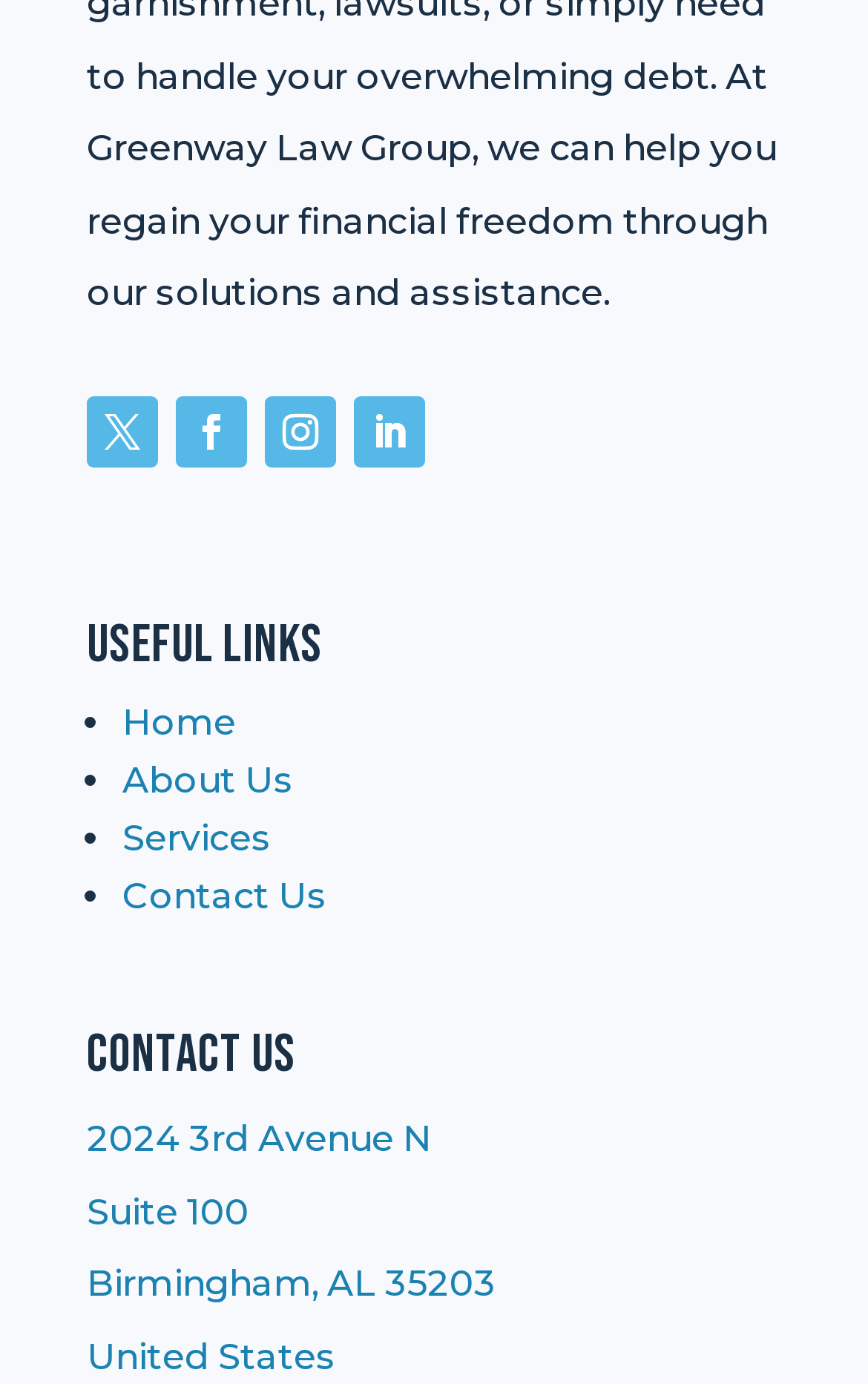Please determine the bounding box coordinates of the area that needs to be clicked to complete this task: 'go to about us page'. The coordinates must be four float numbers between 0 and 1, formatted as [left, top, right, bottom].

[0.141, 0.549, 0.338, 0.58]